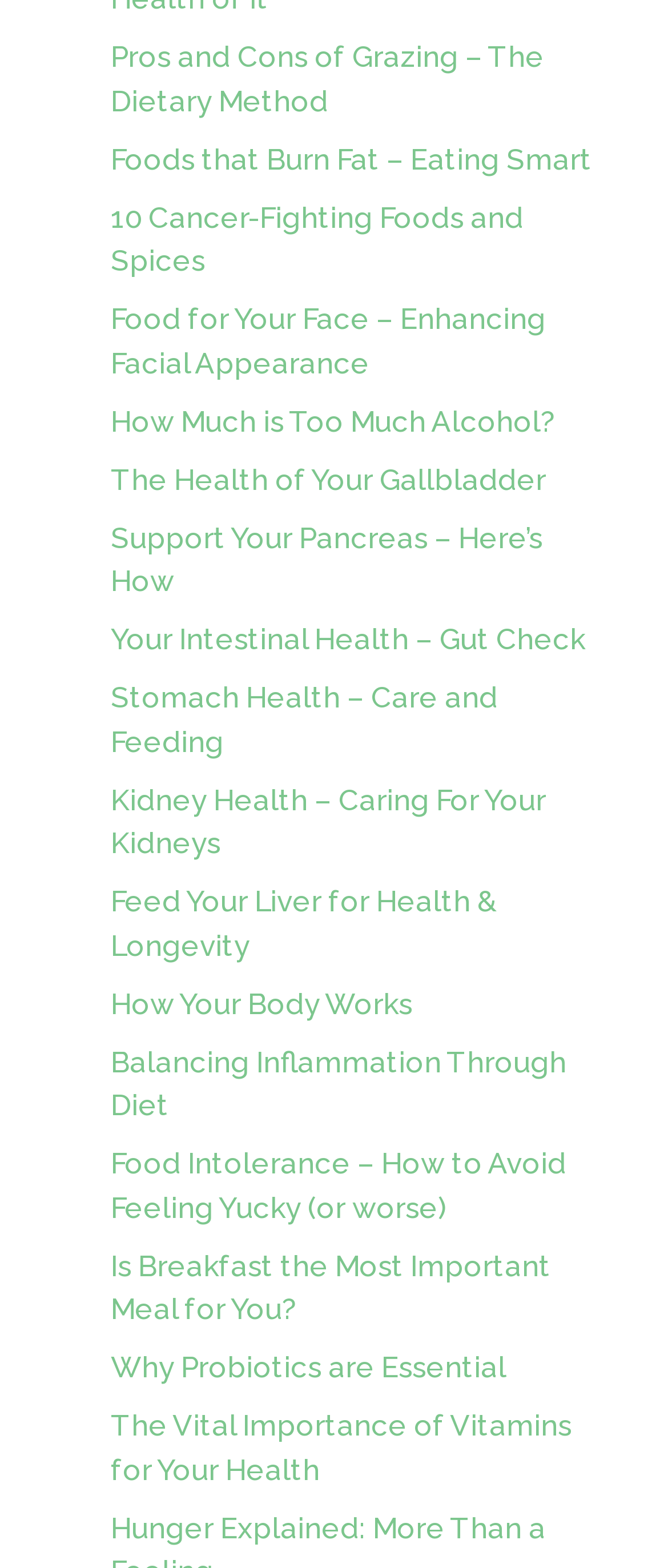Please identify the bounding box coordinates of the region to click in order to complete the given instruction: "Understand the importance of vitamins for your health". The coordinates should be four float numbers between 0 and 1, i.e., [left, top, right, bottom].

[0.165, 0.898, 0.855, 0.948]